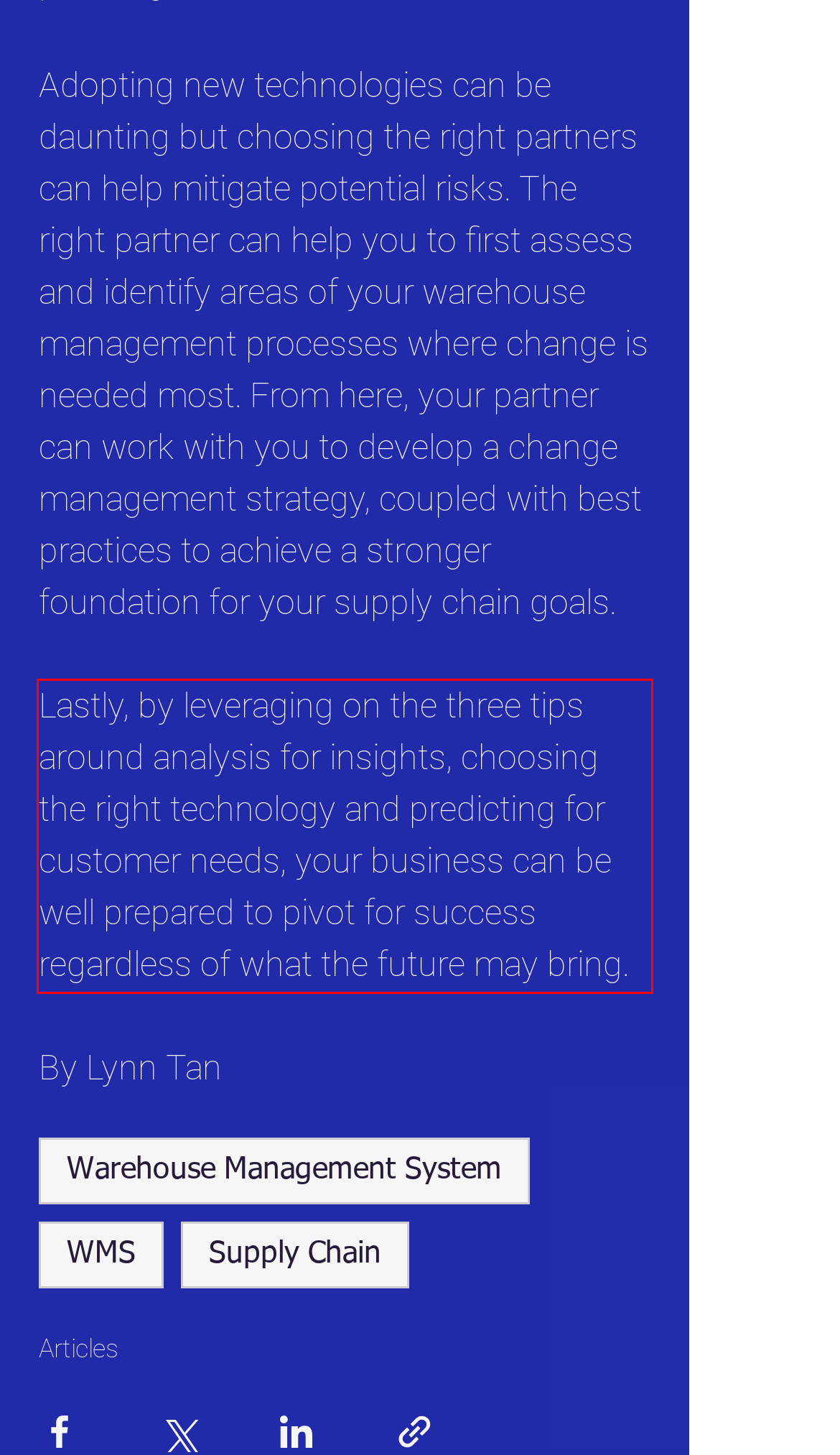You are looking at a screenshot of a webpage with a red rectangle bounding box. Use OCR to identify and extract the text content found inside this red bounding box.

Lastly, by leveraging on the three tips around analysis for insights, choosing the right technology and predicting for customer needs, your business can be well prepared to pivot for success regardless of what the future may bring.